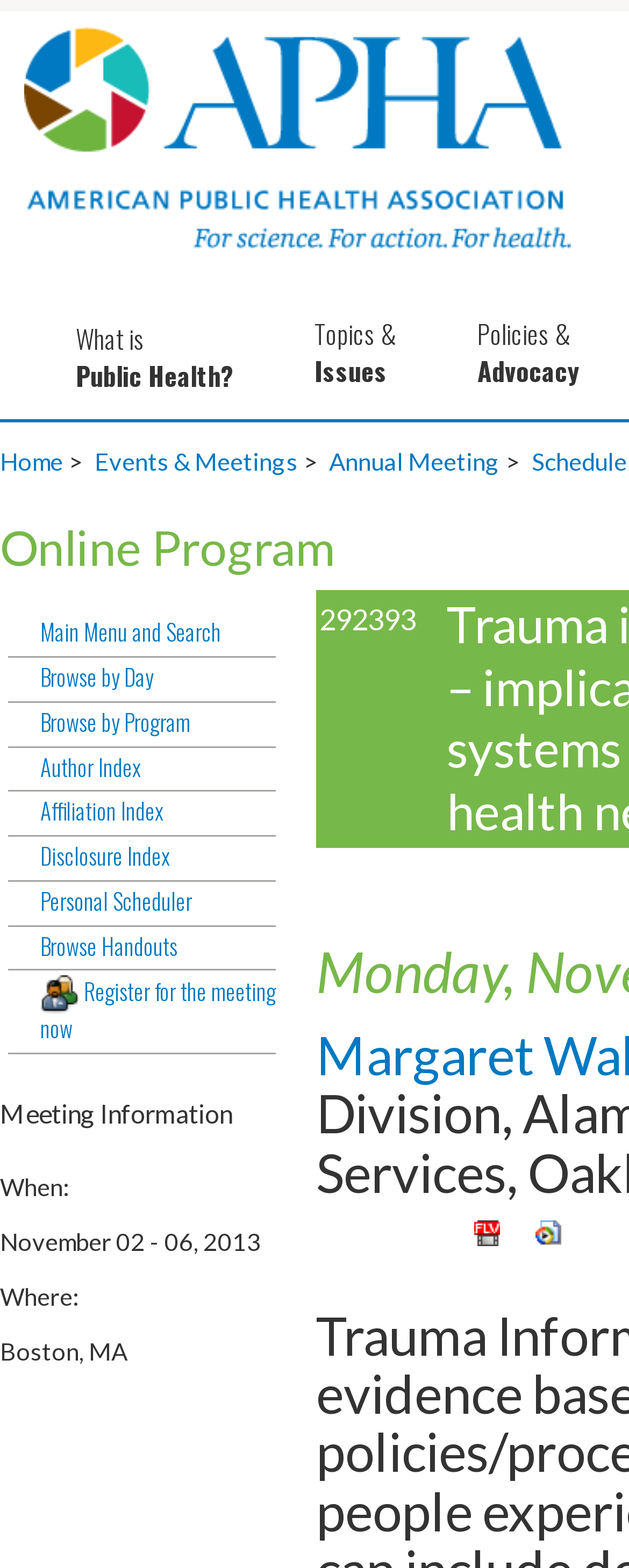Identify the bounding box coordinates of the region that should be clicked to execute the following instruction: "register for the meeting now".

[0.013, 0.622, 0.438, 0.672]